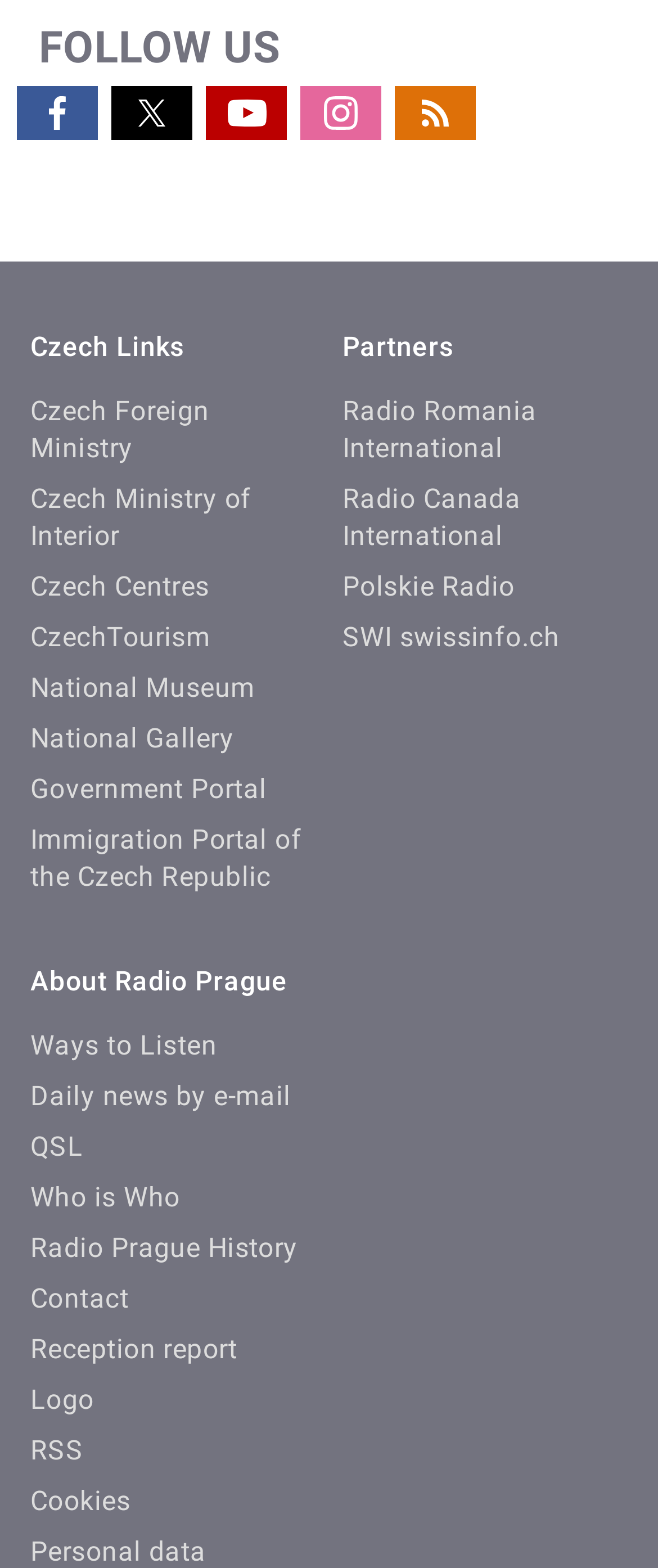Identify the bounding box coordinates of the area that should be clicked in order to complete the given instruction: "View the 'U.S. Is Pressing Israel and Hamas to Resume Negotiations, Kirby Says' article". The bounding box coordinates should be four float numbers between 0 and 1, i.e., [left, top, right, bottom].

None